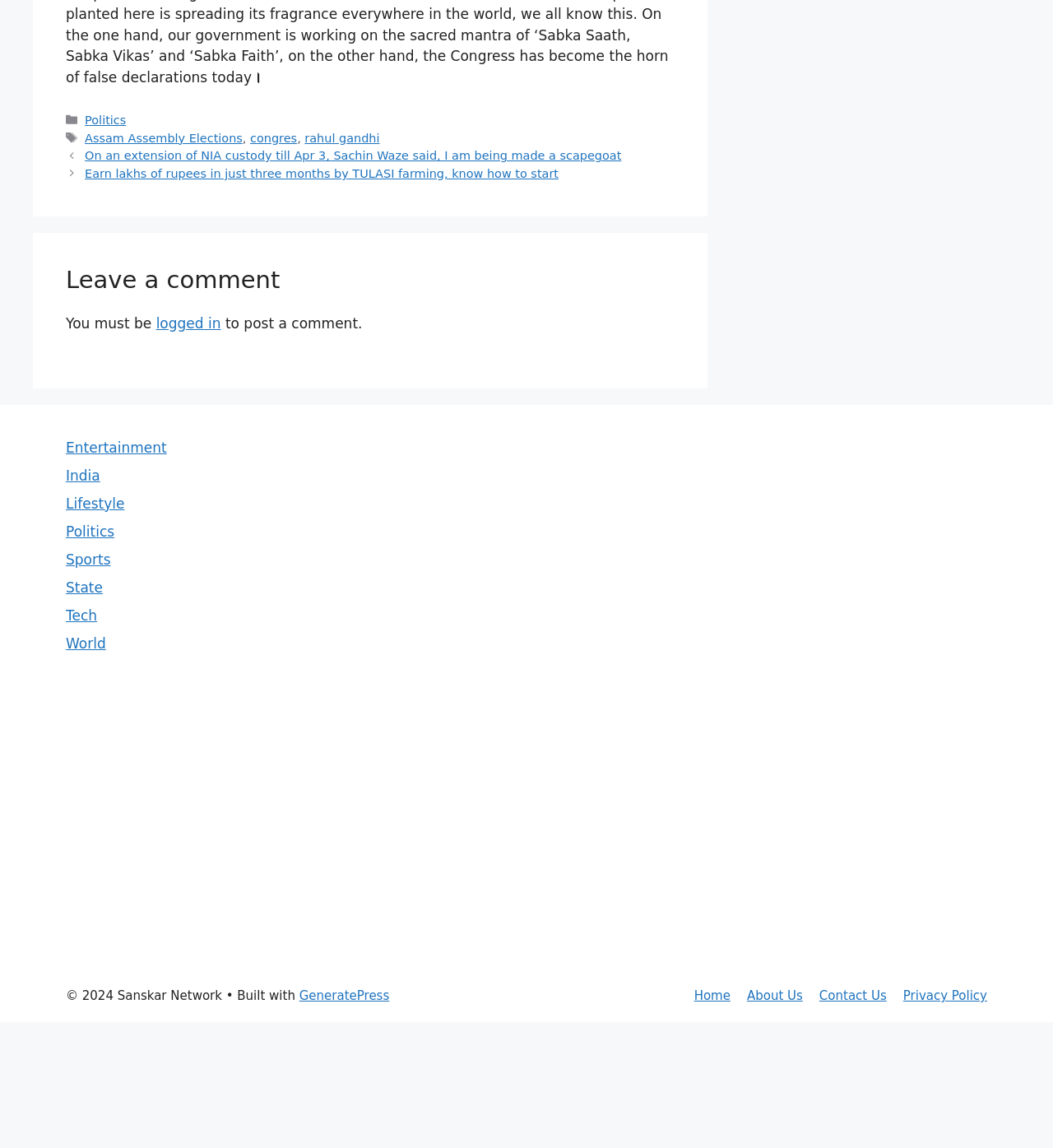Determine the bounding box coordinates of the clickable element necessary to fulfill the instruction: "Go to the 'Home' page". Provide the coordinates as four float numbers within the 0 to 1 range, i.e., [left, top, right, bottom].

[0.659, 0.861, 0.694, 0.874]